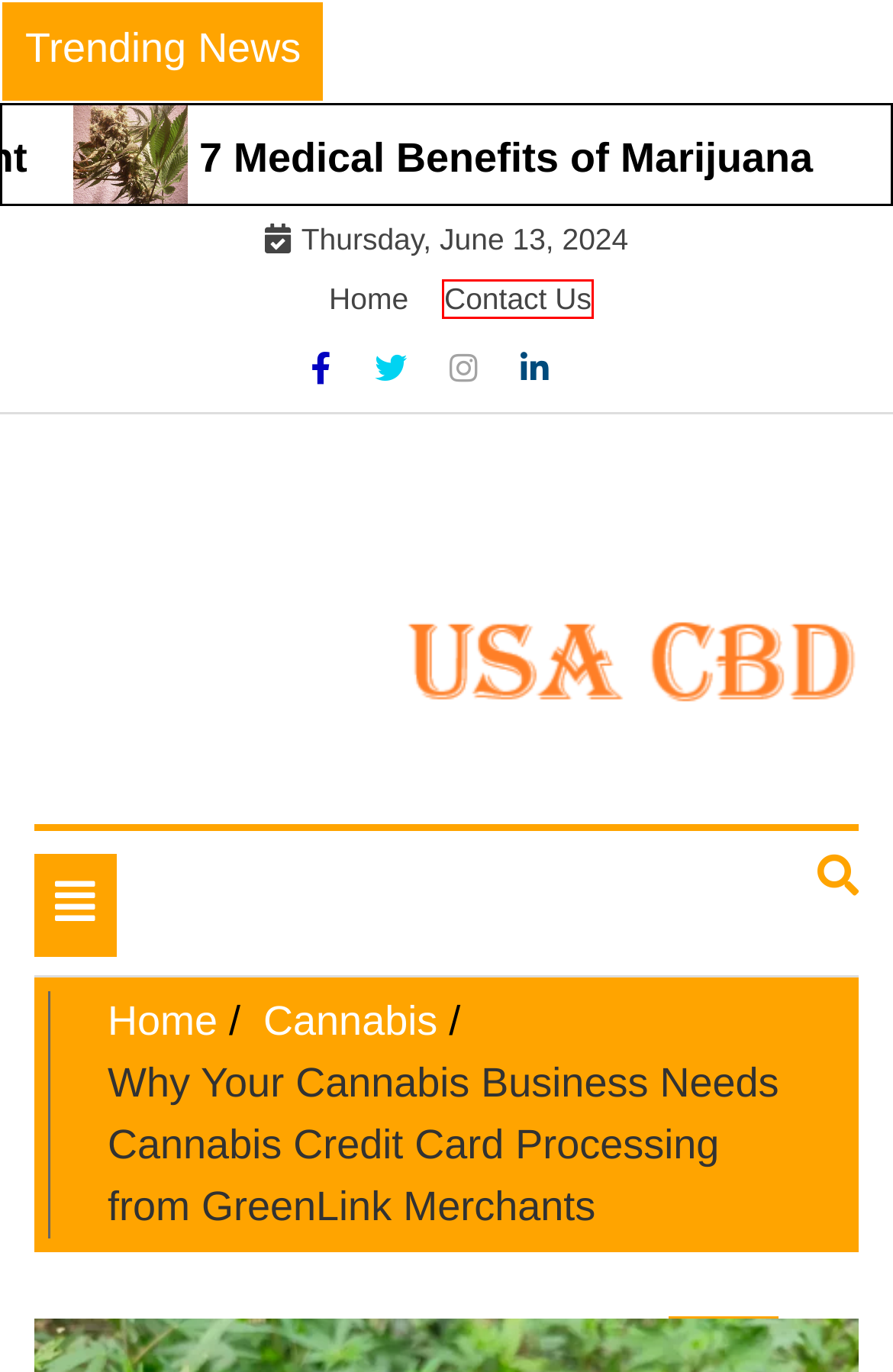Examine the screenshot of the webpage, which includes a red bounding box around an element. Choose the best matching webpage description for the page that will be displayed after clicking the element inside the red bounding box. Here are the candidates:
A. Types of Shatter Strains – Hemp USA CBD
B. Home – Hemp USA CBD
C. Ample Themes - Best Premium and Free Responsive WordPress Themes
D. Sample Page – Hemp USA CBD
E. The Cannabidiol Dispensary, Keoni CBD, has a Great Line of CBD Products – Hemp USA CBD
F. The Importance of a MMJ Merchant Account – Hemp USA CBD
G. Hemp USA CBD
H. Cannabis – Hemp USA CBD

D